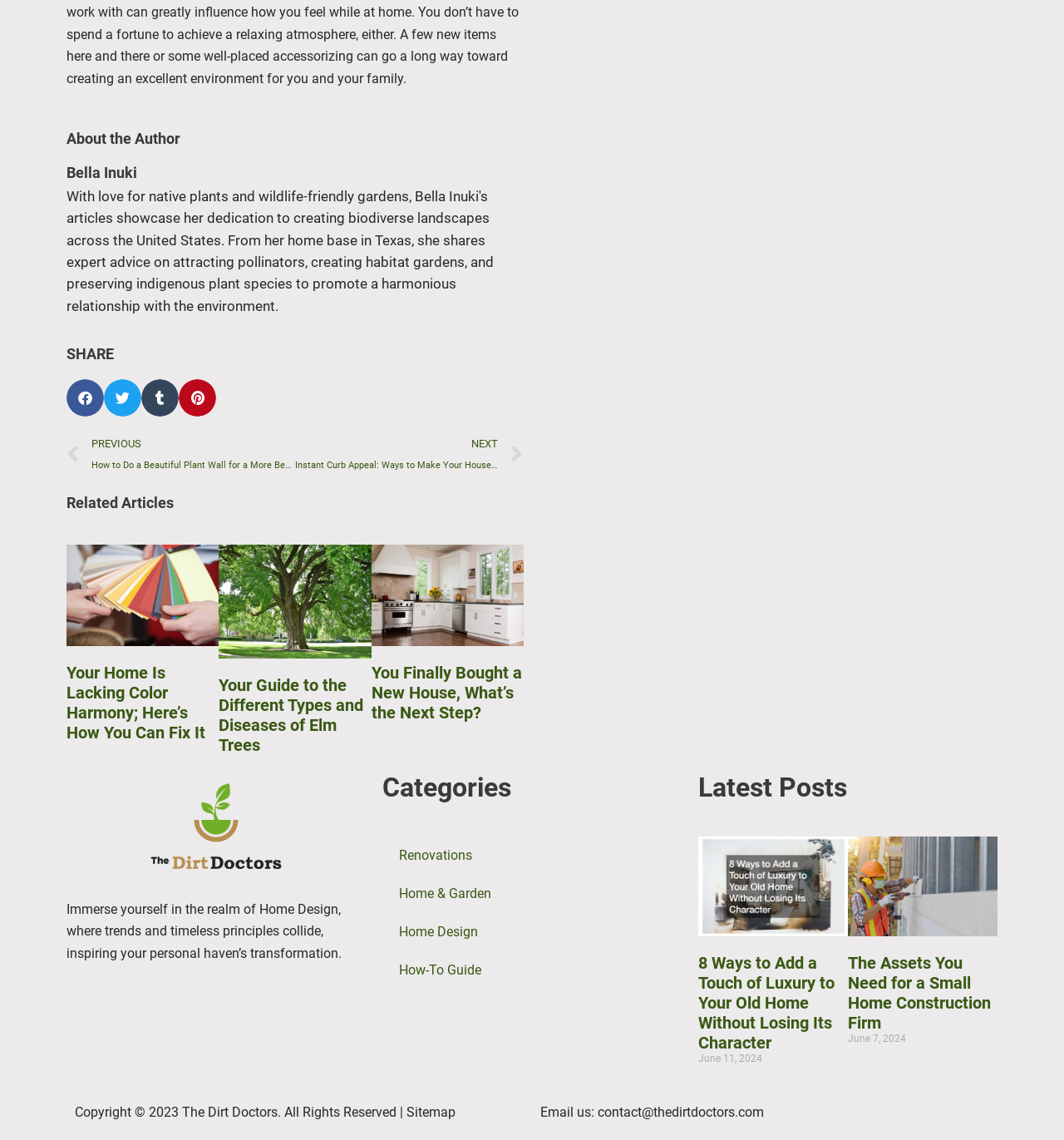Identify the bounding box for the element characterized by the following description: "Home Design".

[0.359, 0.801, 0.641, 0.834]